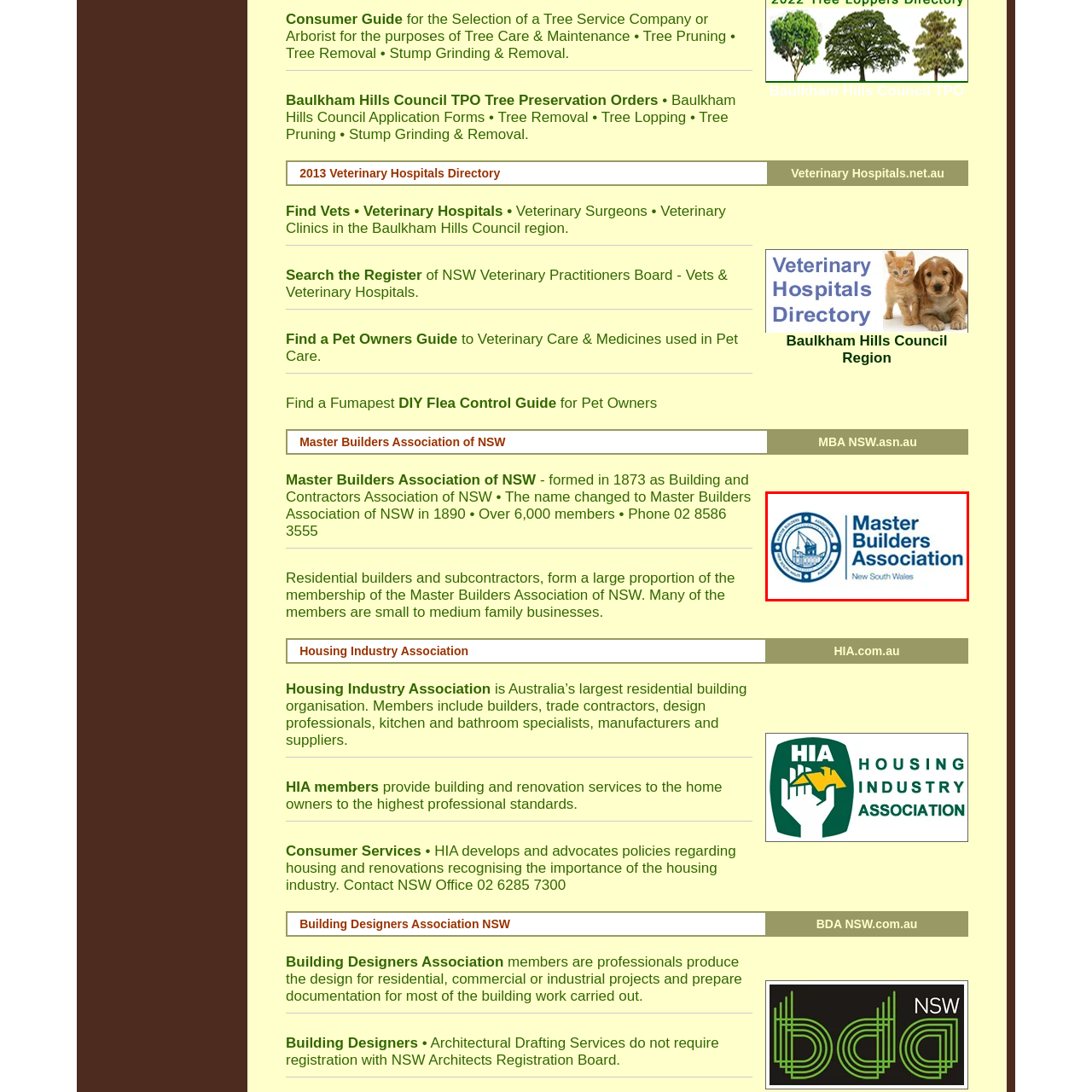What is written below 'Master Builders Association' in the logo?
Inspect the image enclosed in the red bounding box and provide a thorough answer based on the information you see.

Surrounding the emblem are the words 'Master Builders Association' prominently displayed at the top, with 'New South Wales' inscribed below.